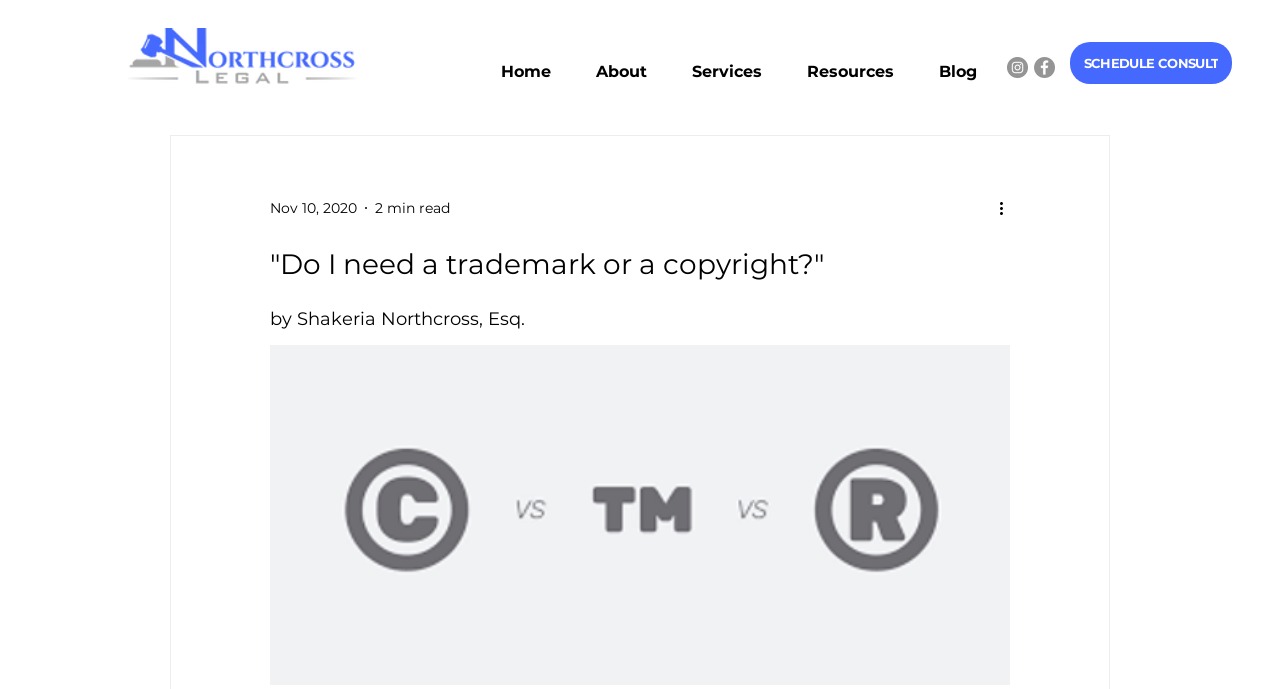Please identify the bounding box coordinates of the clickable area that will fulfill the following instruction: "Read the Blog". The coordinates should be in the format of four float numbers between 0 and 1, i.e., [left, top, right, bottom].

[0.716, 0.061, 0.78, 0.122]